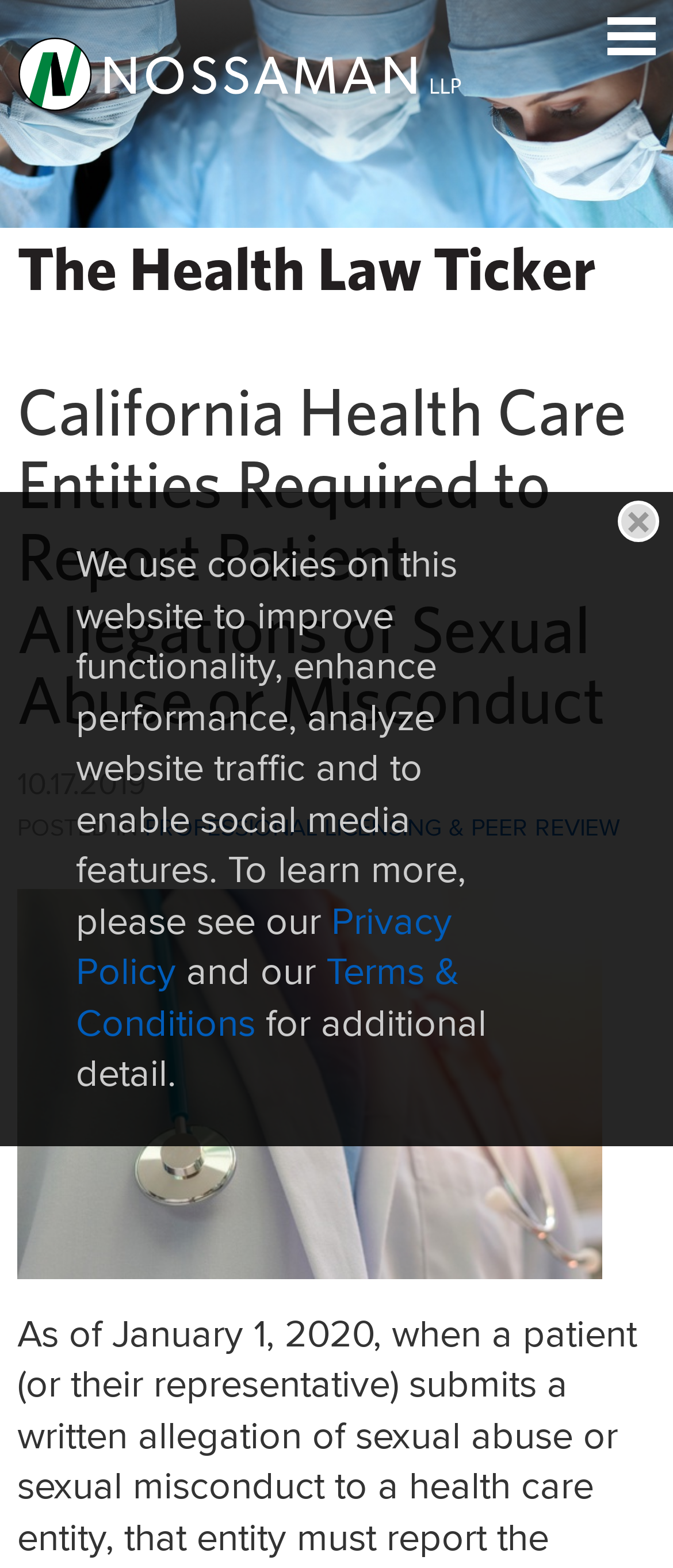Answer the question below with a single word or a brief phrase: 
How many links are there in the main menu?

2